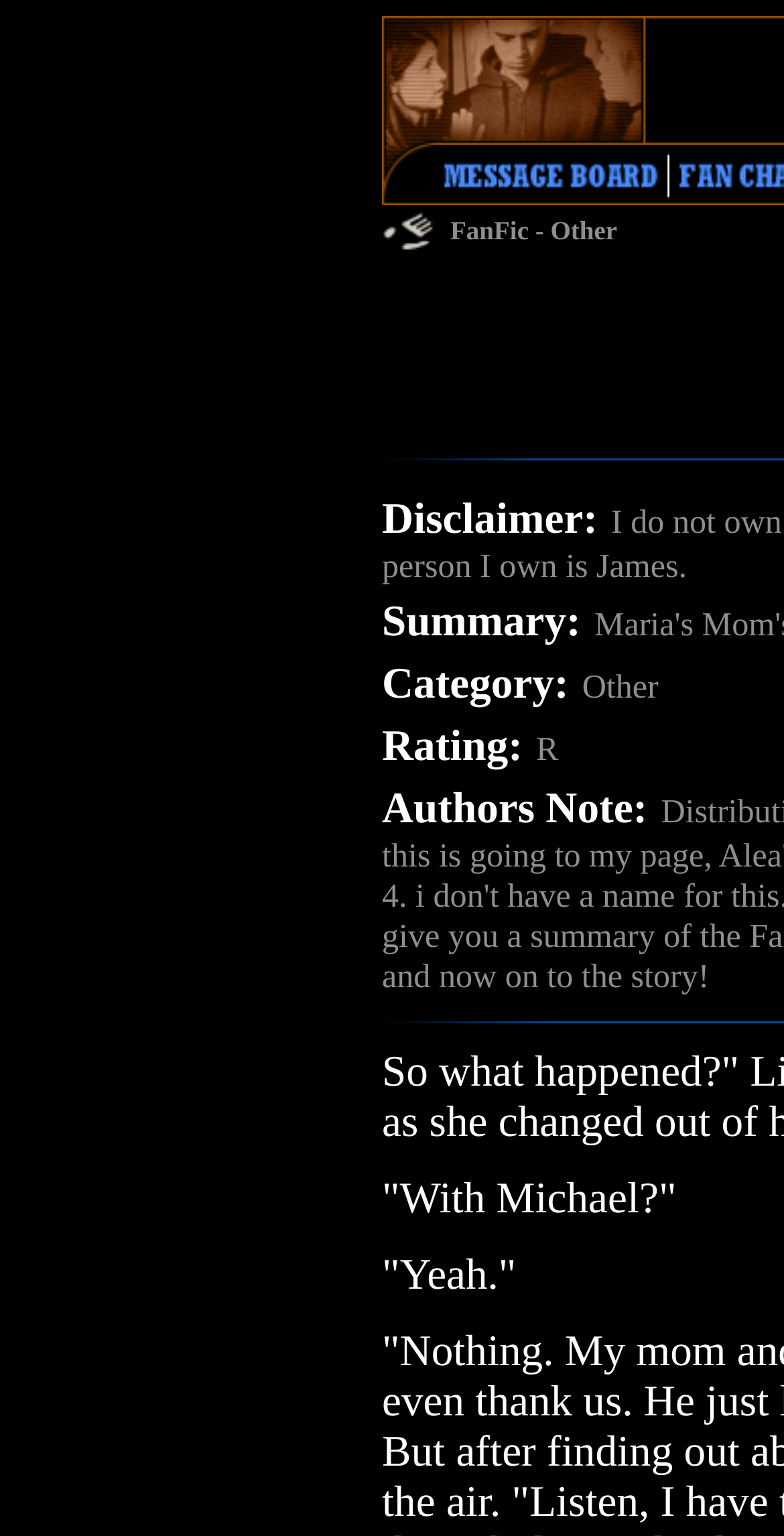Provide a one-word or short-phrase response to the question:
How many images are present on this webpage?

4